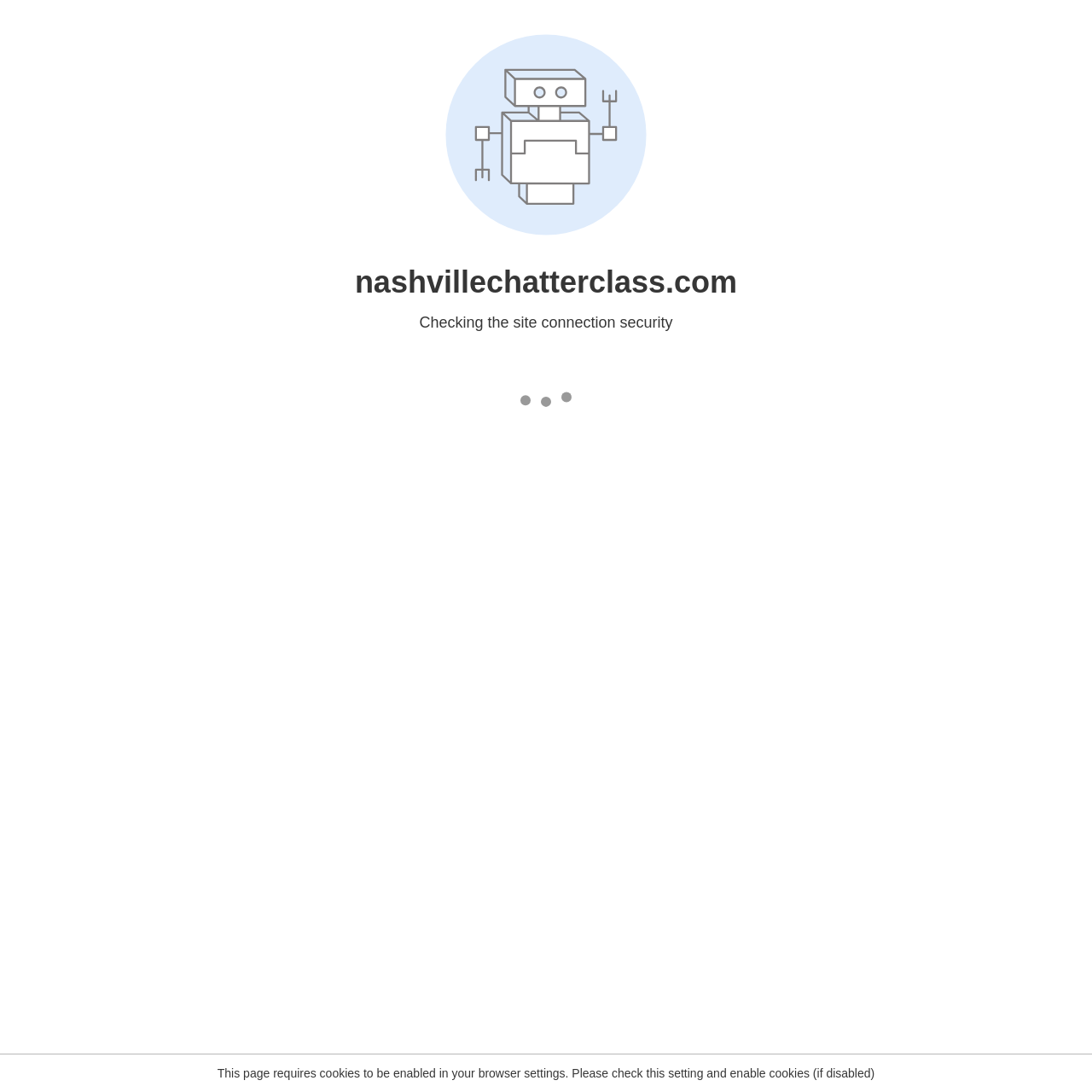How many GB of RAM does Vivo Y28s 5G have?
Give a one-word or short-phrase answer derived from the screenshot.

8GB